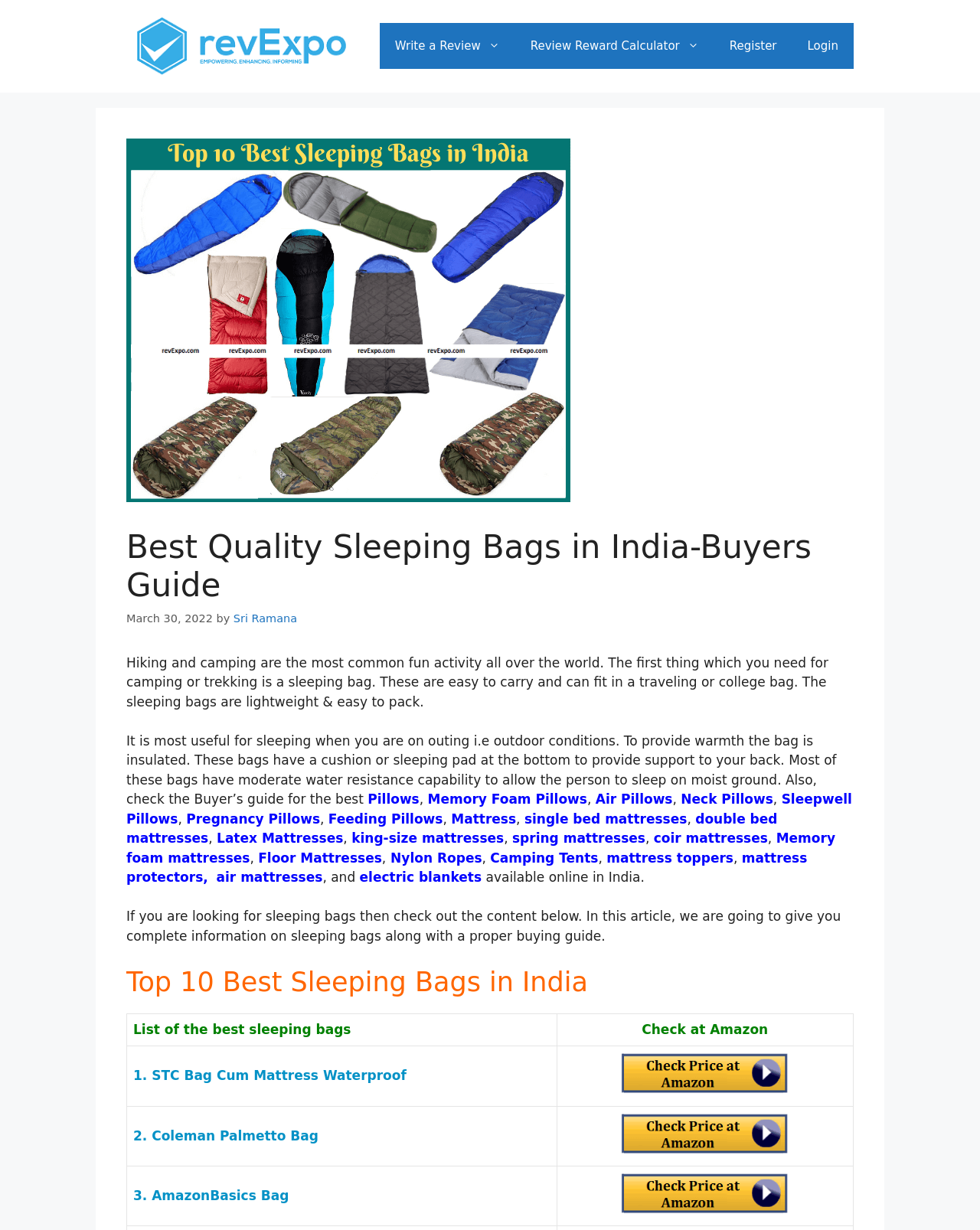Can I find information about pillows on this website?
Please answer the question with as much detail and depth as you can.

I scanned the webpage and found links to different types of pillows, such as 'Pillows', 'Memory Foam Pillows', 'Neck Pillows', and more. This suggests that the website provides information about pillows in addition to sleeping bags.